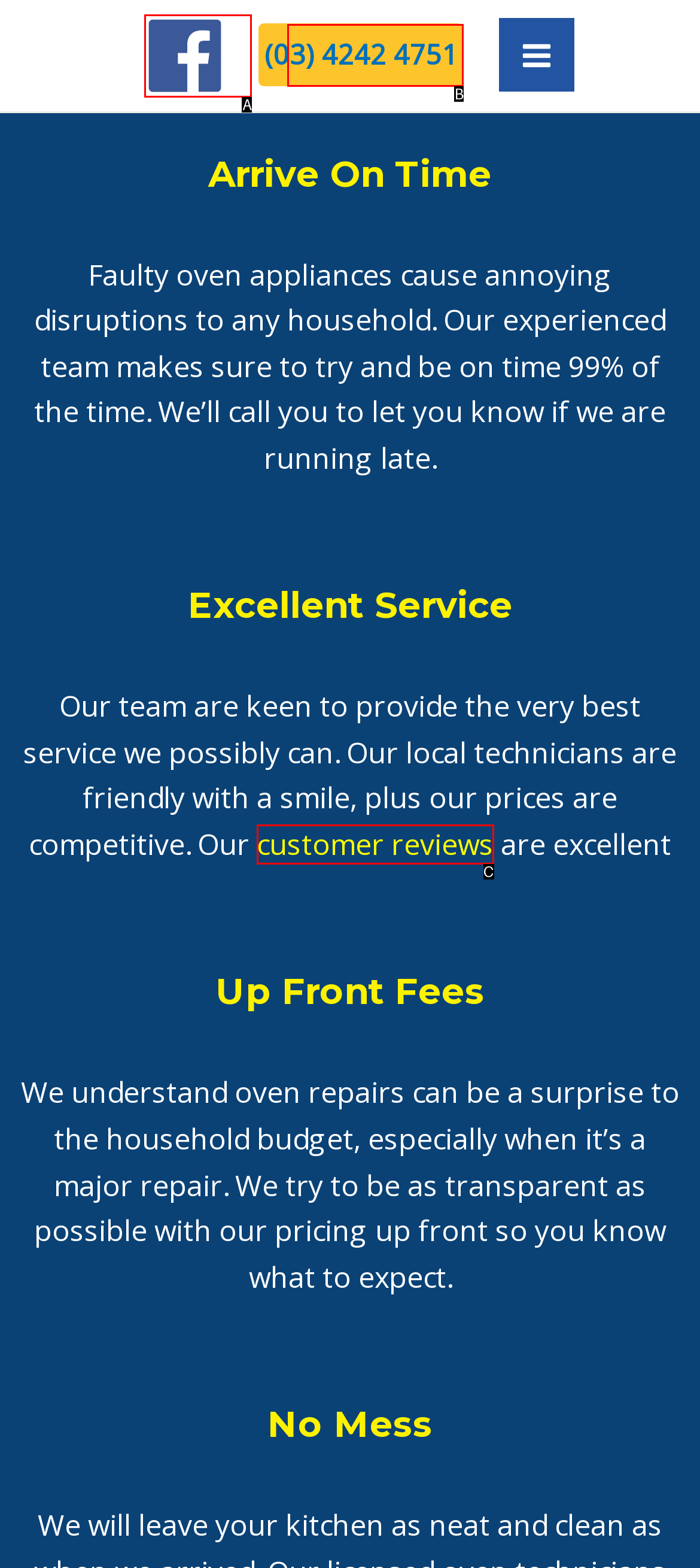Please identify the UI element that matches the description: aria-label="facebook"
Respond with the letter of the correct option.

A